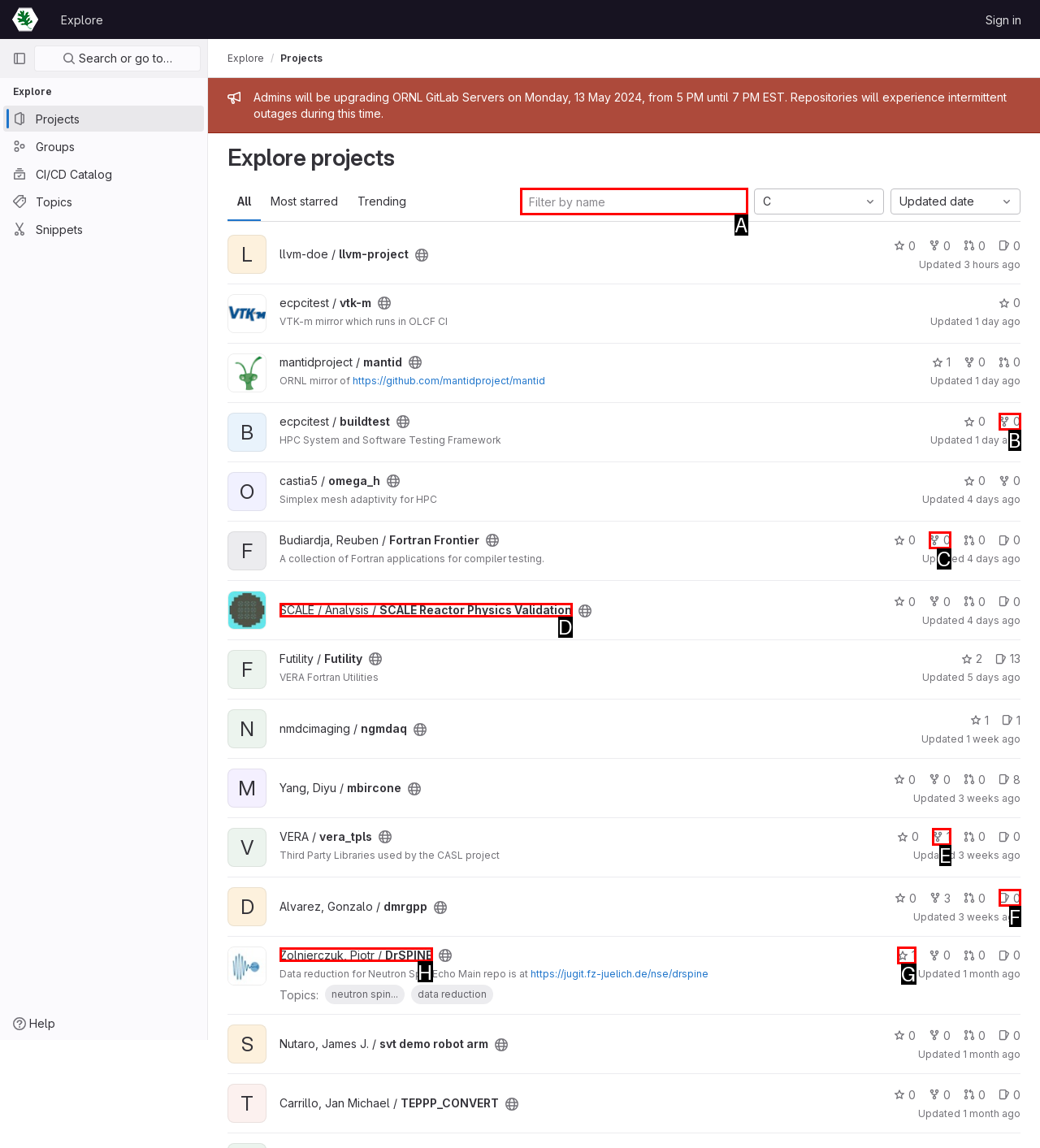Determine the letter of the UI element that you need to click to perform the task: Filter by name.
Provide your answer with the appropriate option's letter.

A